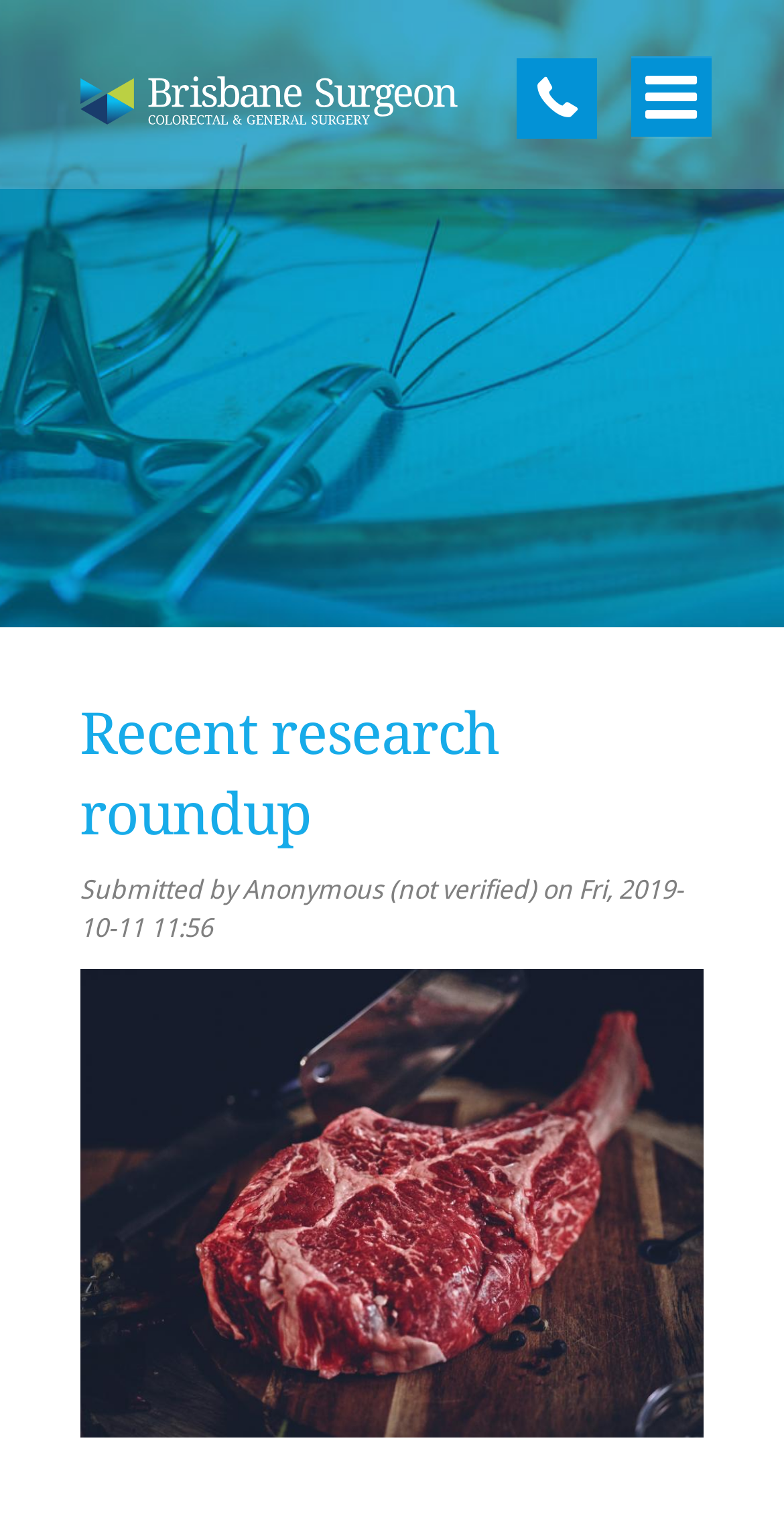Describe all visible elements and their arrangement on the webpage.

This webpage is a summary of recent research relevant to conditions affecting the bowel, including colorectal cancer. At the top of the page, there is a navigation menu with links to various sections, including "HOME", "ABOUT", "OUR SERVICES", "CONDITIONS", "PROCEDURES", "APPOINTMENTS", "RESOURCES", "NEWS", "LOCATIONS", and "CONTACT". 

Below the navigation menu, there is a heading "You are here" followed by another heading "Recent research roundup". Underneath, there is a section with a submitted byline, indicating that the content was submitted by "Anonymous (not verified)" on a specific date. 

To the right of the submitted byline, there is an image related to red meat. The main content of the webpage is not explicitly described, but it appears to be a collection of research summaries or articles related to bowel conditions and colorectal cancer.